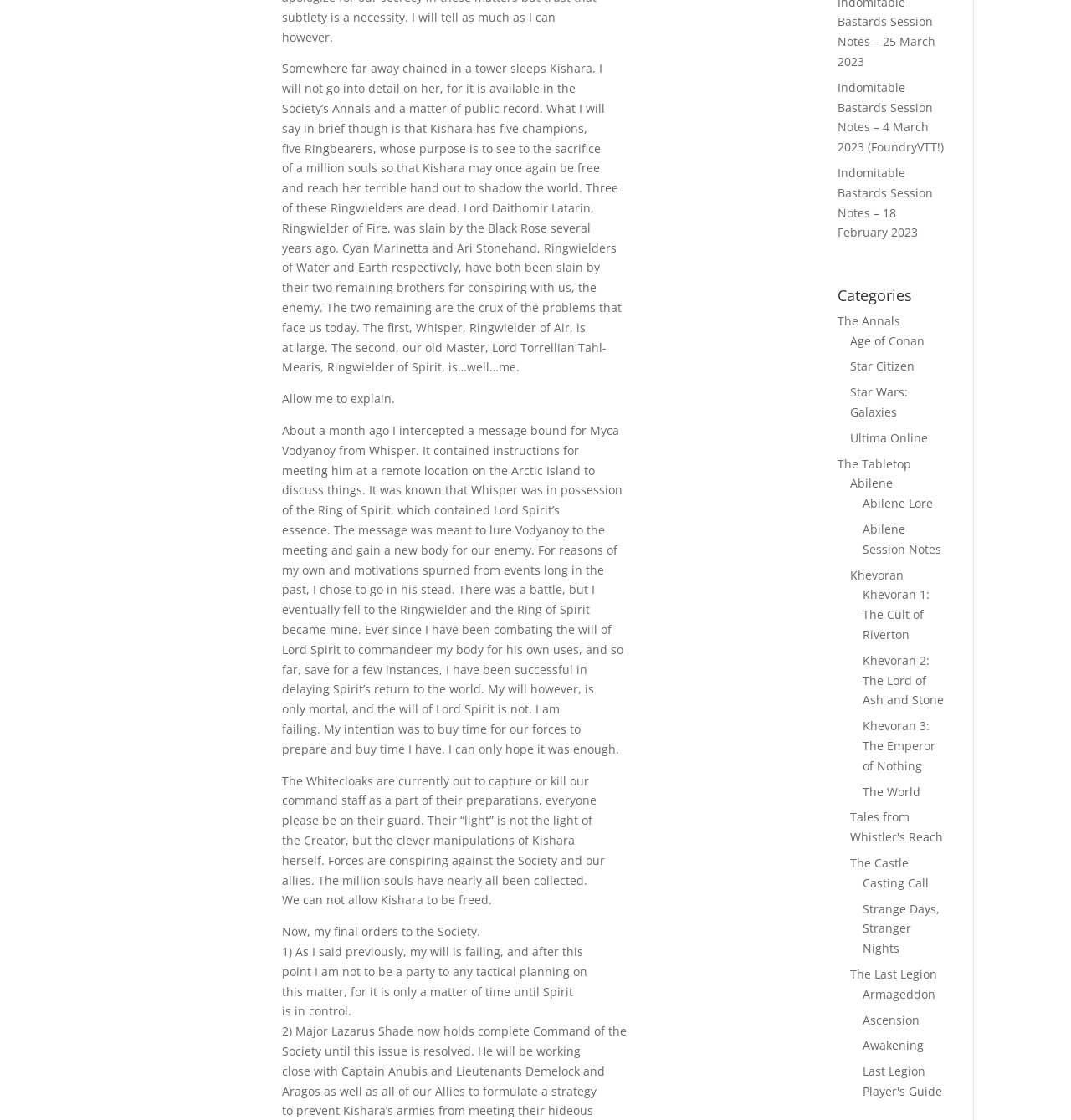Find the bounding box coordinates of the element's region that should be clicked in order to follow the given instruction: "View more testimonials". The coordinates should consist of four float numbers between 0 and 1, i.e., [left, top, right, bottom].

None